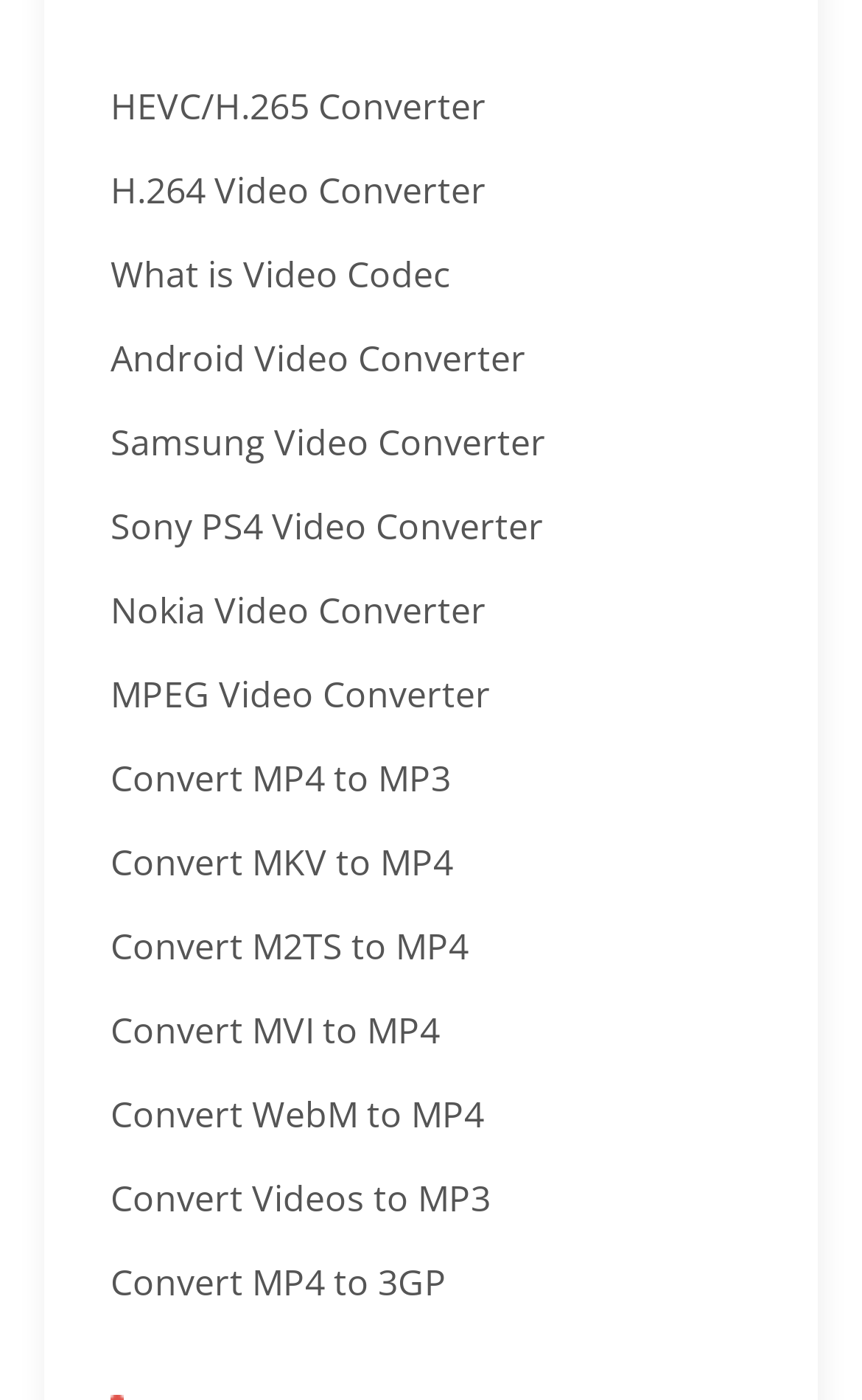Is there a converter for Sony PS4 videos?
Answer briefly with a single word or phrase based on the image.

Yes